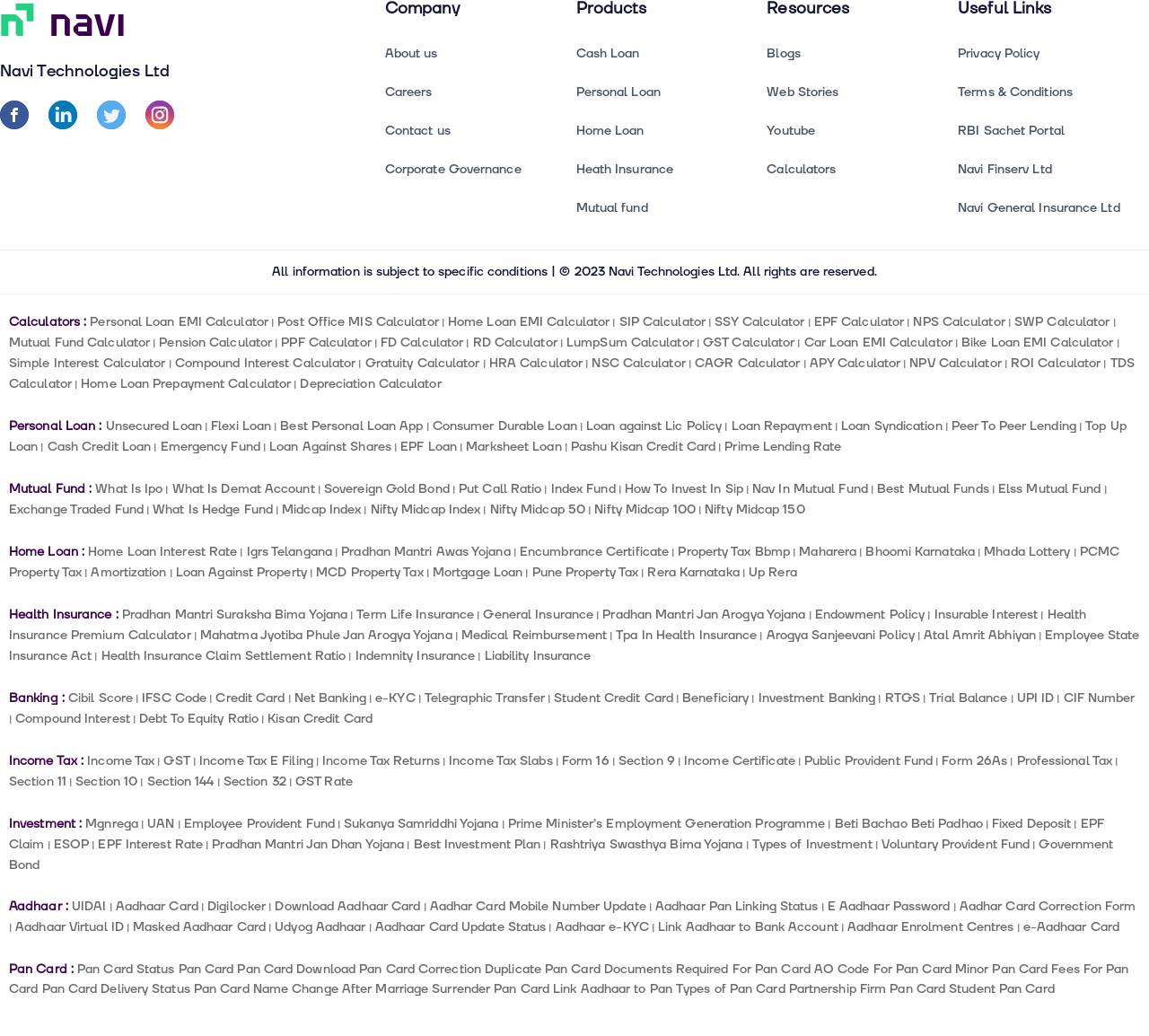Could you locate the bounding box coordinates for the section that should be clicked to accomplish this task: "Donate to Lifeline for Vets".

None